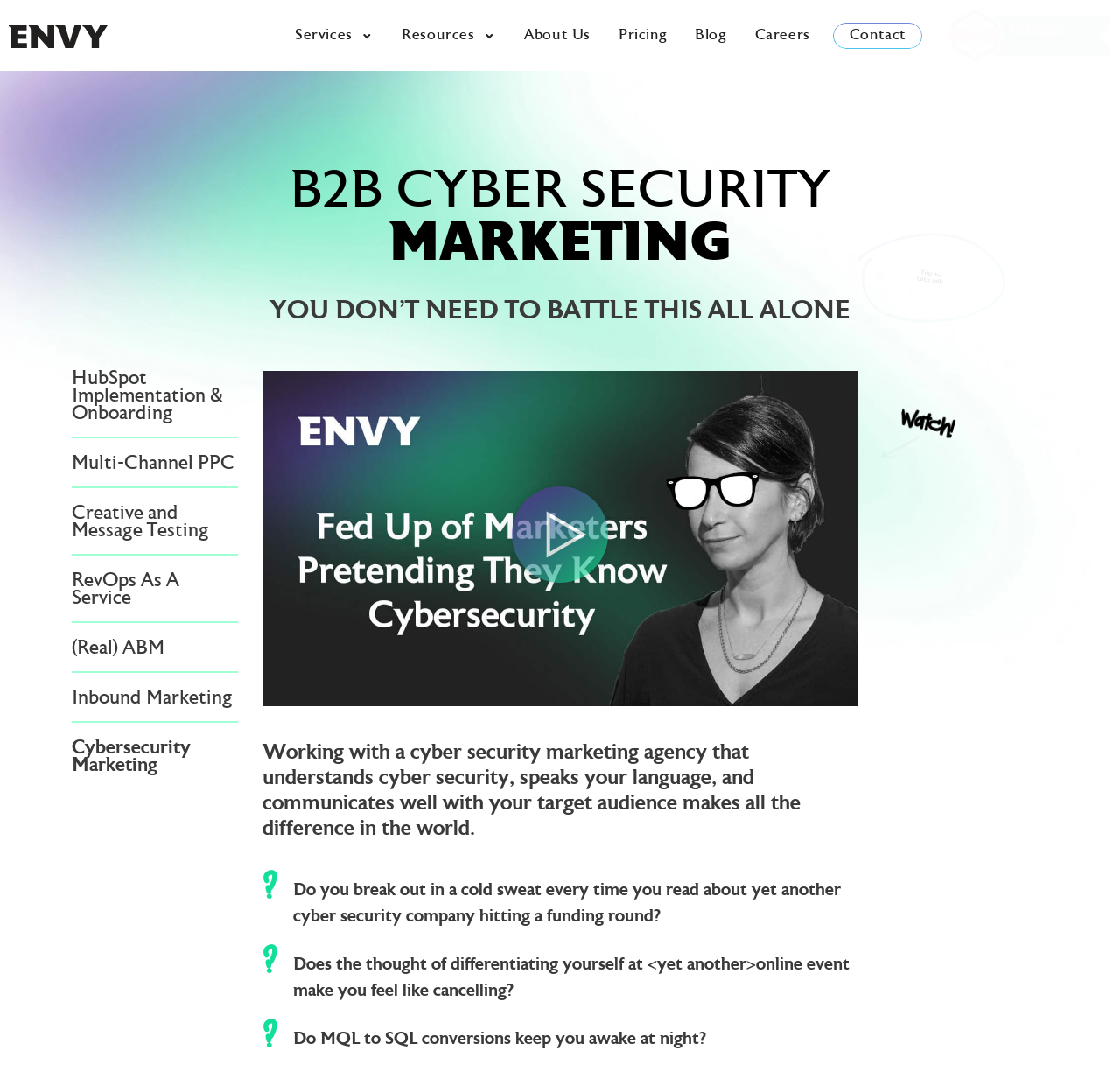Carefully examine the image and provide an in-depth answer to the question: What is the company's approach to marketing?

The webpage has links to '(Real) ABM', 'Inbound Marketing', and 'Multi-Channel PPC', indicating that the company's approach to marketing includes Account-Based Marketing, inbound marketing, and Pay-Per-Click advertising.